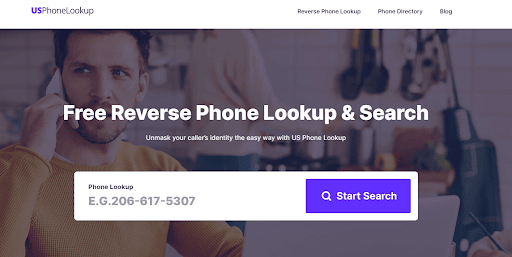What is the person in the background image doing?
Based on the content of the image, thoroughly explain and answer the question.

The person in the background image is thoughtfully engaged in a phone call, suggesting the service's practical application in real-life scenarios and conveying the importance of knowing who is on the other end of the line.